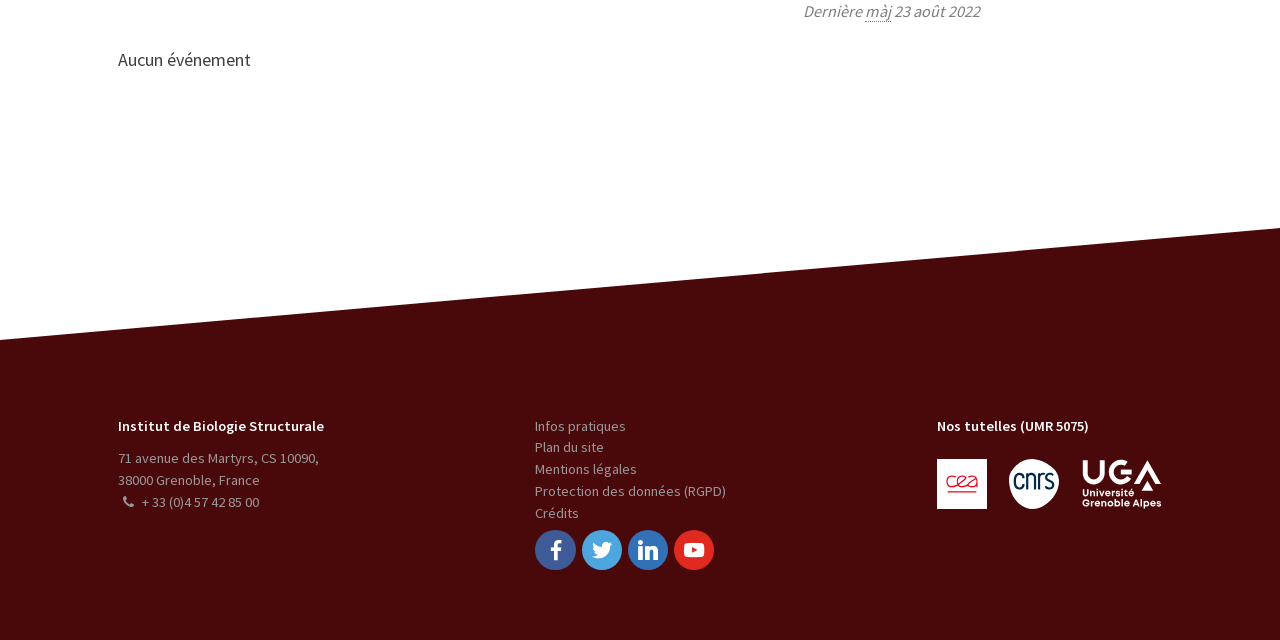Determine the bounding box for the UI element that matches this description: "title="(nouvelle fenêtre)"".

[0.845, 0.74, 0.907, 0.769]